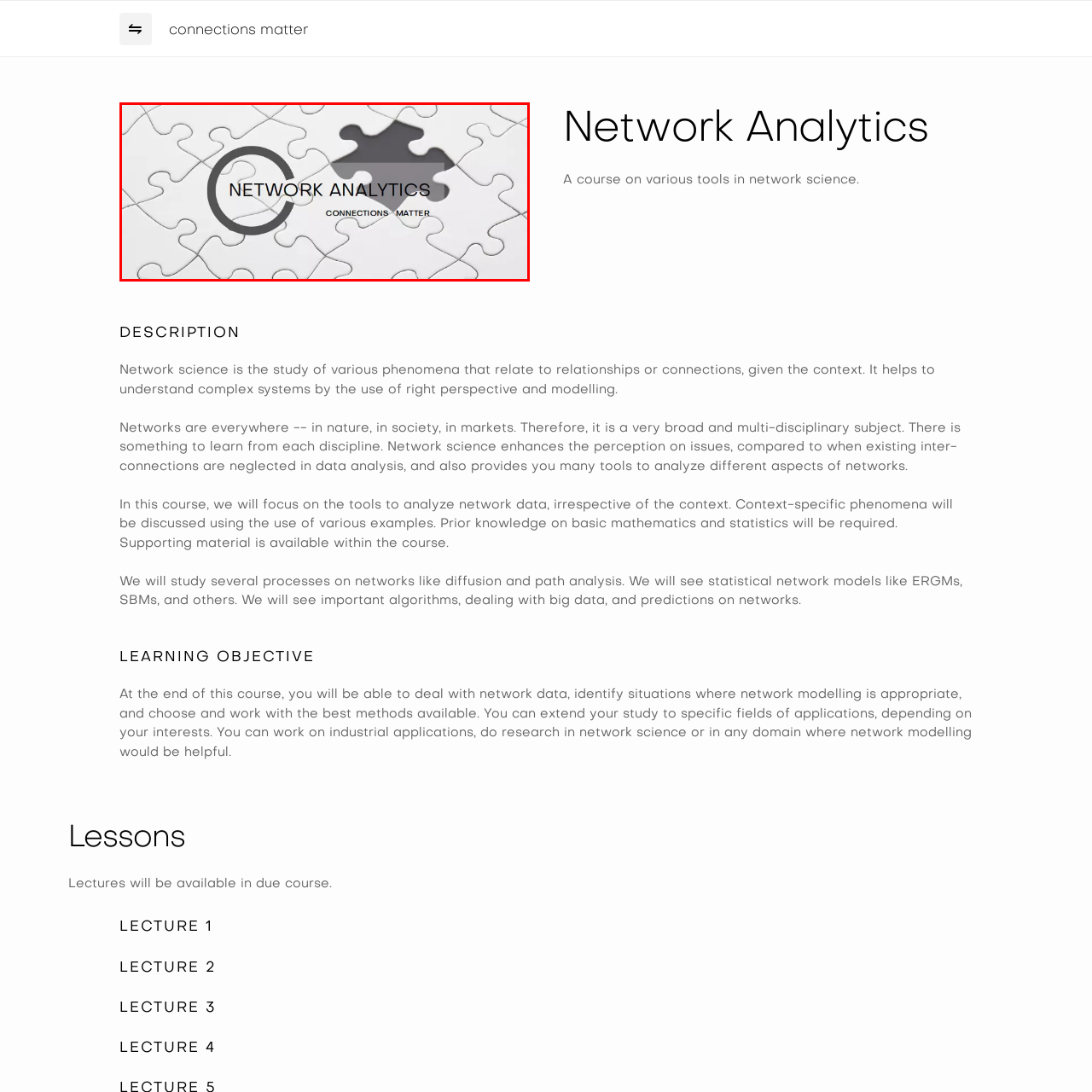What does the background of the image represent?
Inspect the image enclosed by the red bounding box and elaborate on your answer with as much detail as possible based on the visual cues.

The background of the image features interconnected puzzle pieces, which symbolize the intricate nature of network science. This representation suggests that network analytics involves studying complex systems and understanding how different components are connected and interact with each other.